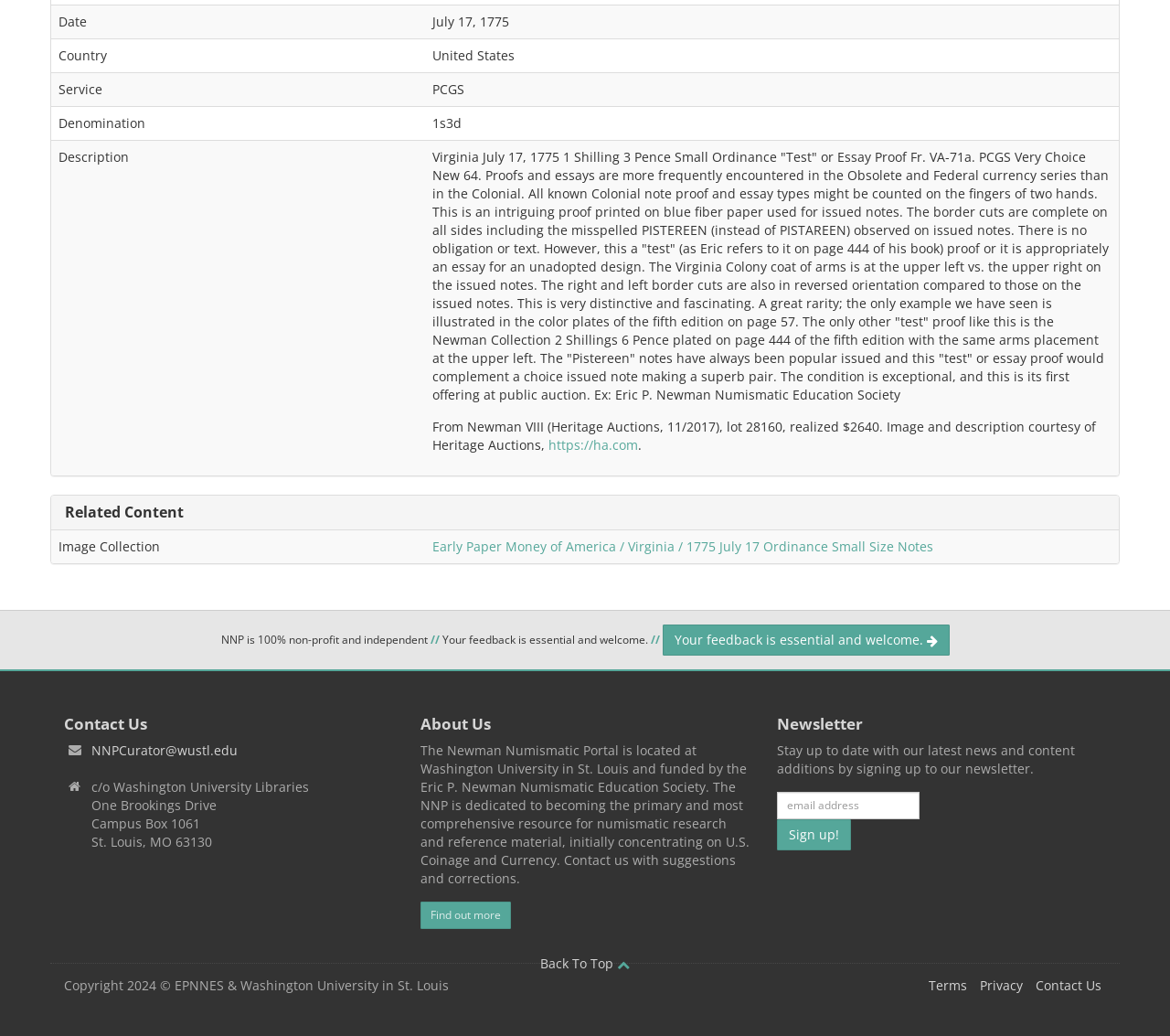Extract the bounding box coordinates for the HTML element that matches this description: "Find out more". The coordinates should be four float numbers between 0 and 1, i.e., [left, top, right, bottom].

[0.359, 0.87, 0.437, 0.897]